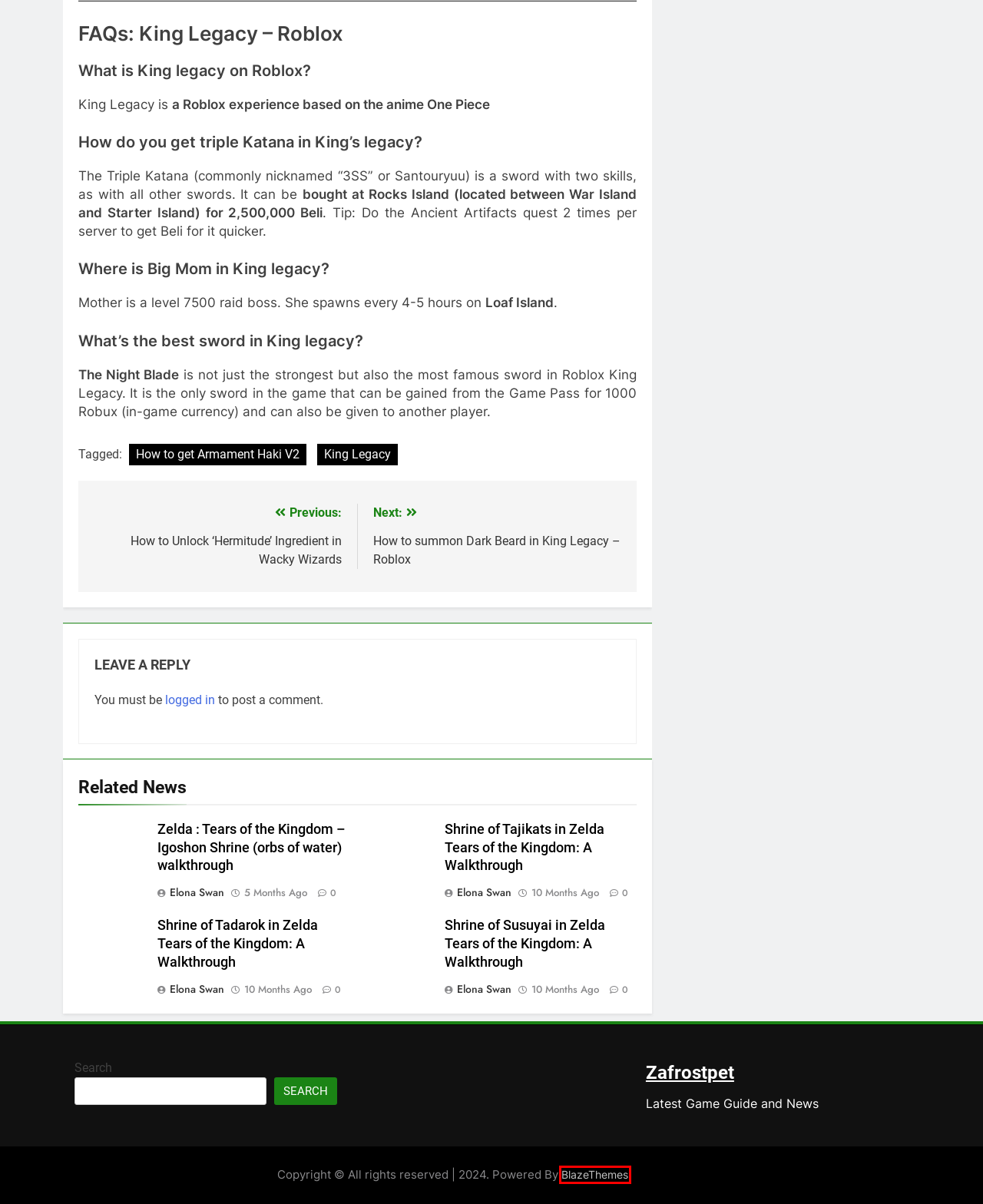You have a screenshot of a webpage with a red bounding box around an element. Choose the best matching webpage description that would appear after clicking the highlighted element. Here are the candidates:
A. Shrine of Susuyai in Zelda Tears of the Kingdom: A Walkthrough – Zafrostpet
B. King Legacy – Zafrostpet
C. Shrine of Tadarok in Zelda Tears of the Kingdom: A Walkthrough – Zafrostpet
D. Free & Premium Clean Design WordPress Themes - Blaze Themes
E. How to get Armament Haki V2 – Zafrostpet
F. Elona Swan – Zafrostpet
G. How to Unlock ‘Hermitude’ Ingredient in Wacky Wizards – Zafrostpet
H. Log In ‹ Zafrostpet — WordPress

D